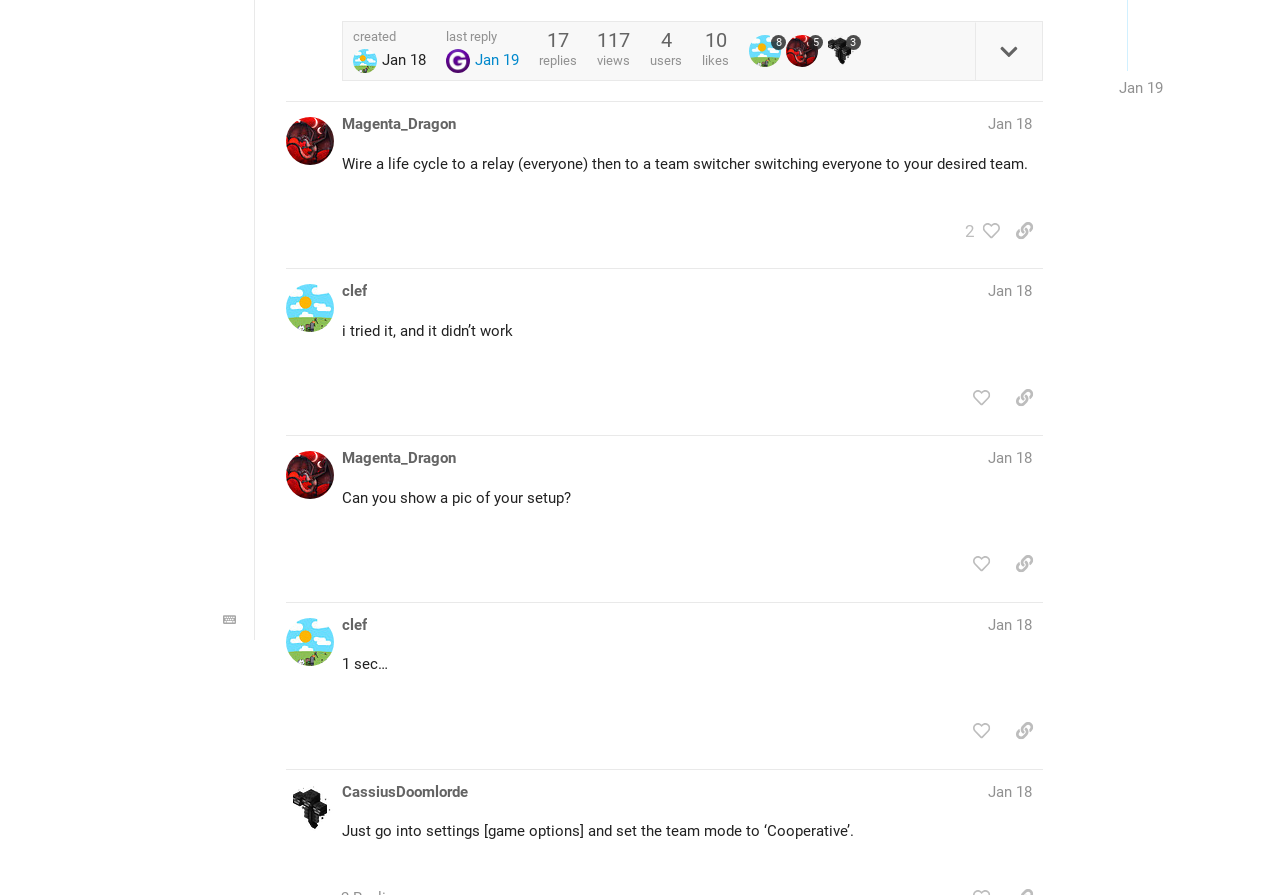Locate the UI element described as follows: "Magenta_Dragon". Return the bounding box coordinates as four float numbers between 0 and 1 in the order [left, top, right, bottom].

[0.267, 0.5, 0.356, 0.524]